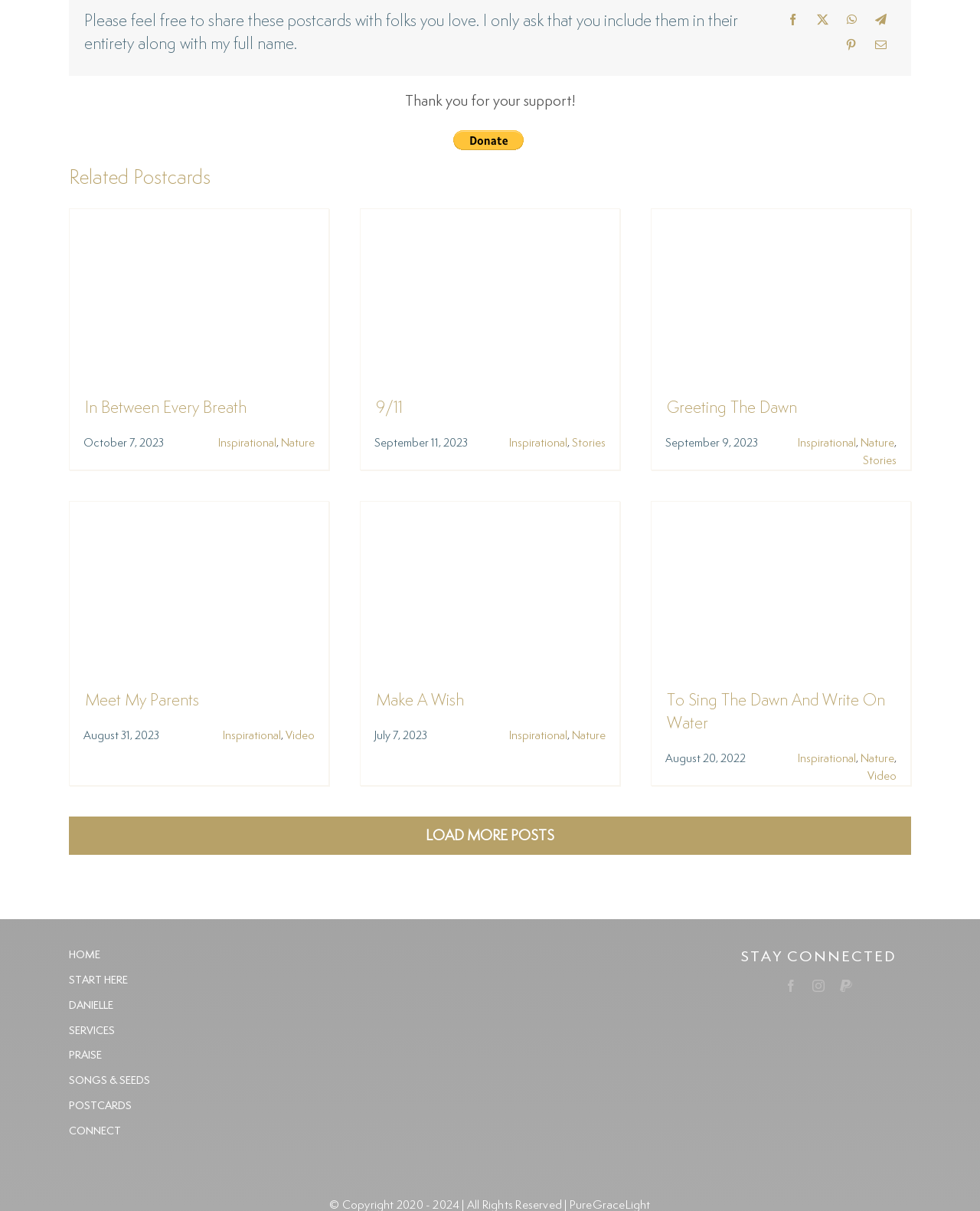Provide the bounding box coordinates for the area that should be clicked to complete the instruction: "Go to the HOME page".

[0.07, 0.783, 0.259, 0.796]